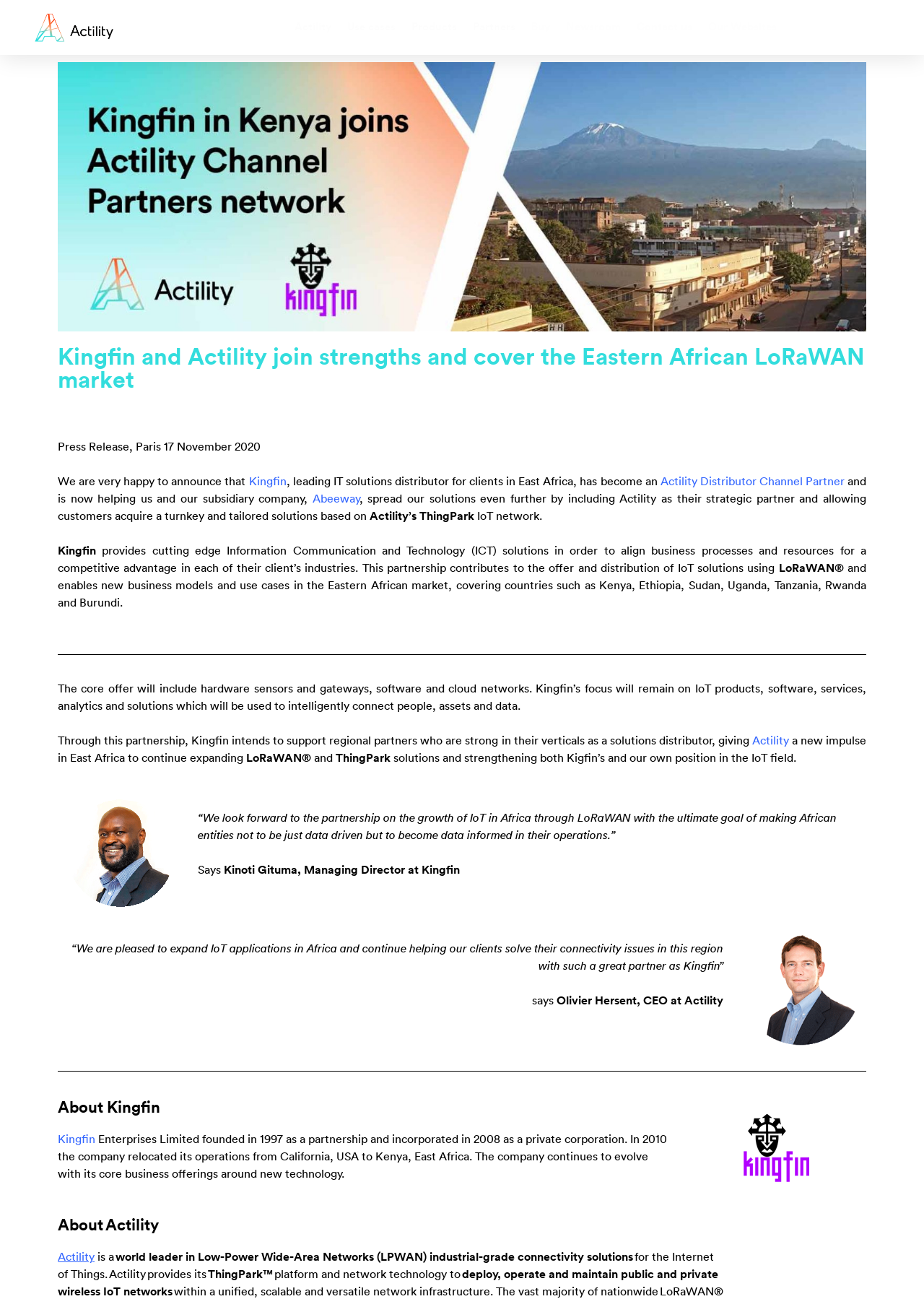What is Kingfin's focus?
Kindly answer the question with as much detail as you can.

According to the webpage, Kingfin provides cutting edge Information Communication and Technology (ICT) solutions in order to align business processes and resources for a competitive advantage in each of their client’s industries. This partnership contributes to the offer and distribution of IoT solutions using LoRaWAN and enables new business models and use cases in the Eastern African market. Kingfin’s focus will remain on IoT products, software, services, analytics and solutions which will be used to intelligently connect people, assets and data.